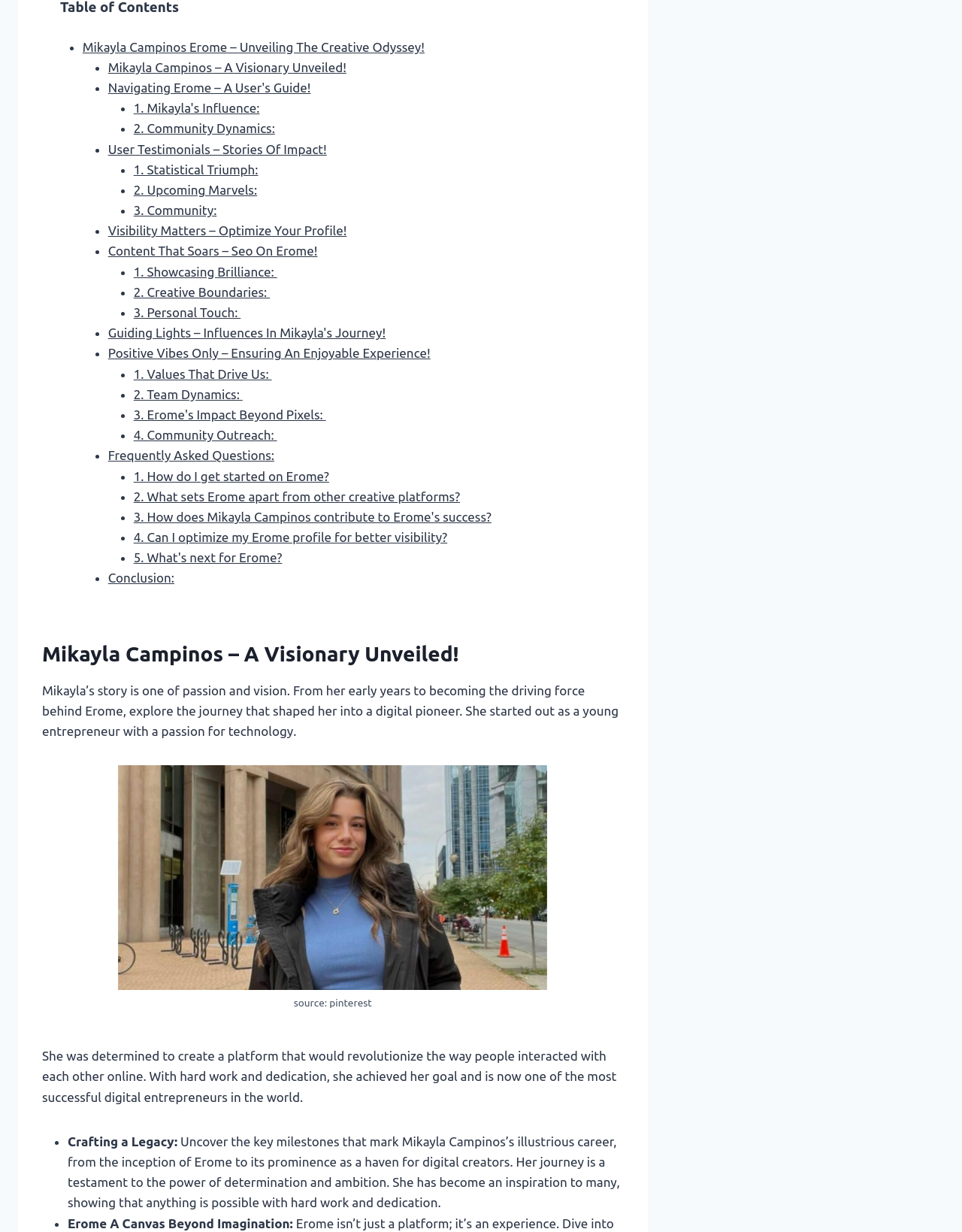Find the bounding box of the web element that fits this description: "1. Mikayla's Influence:".

[0.139, 0.082, 0.27, 0.093]